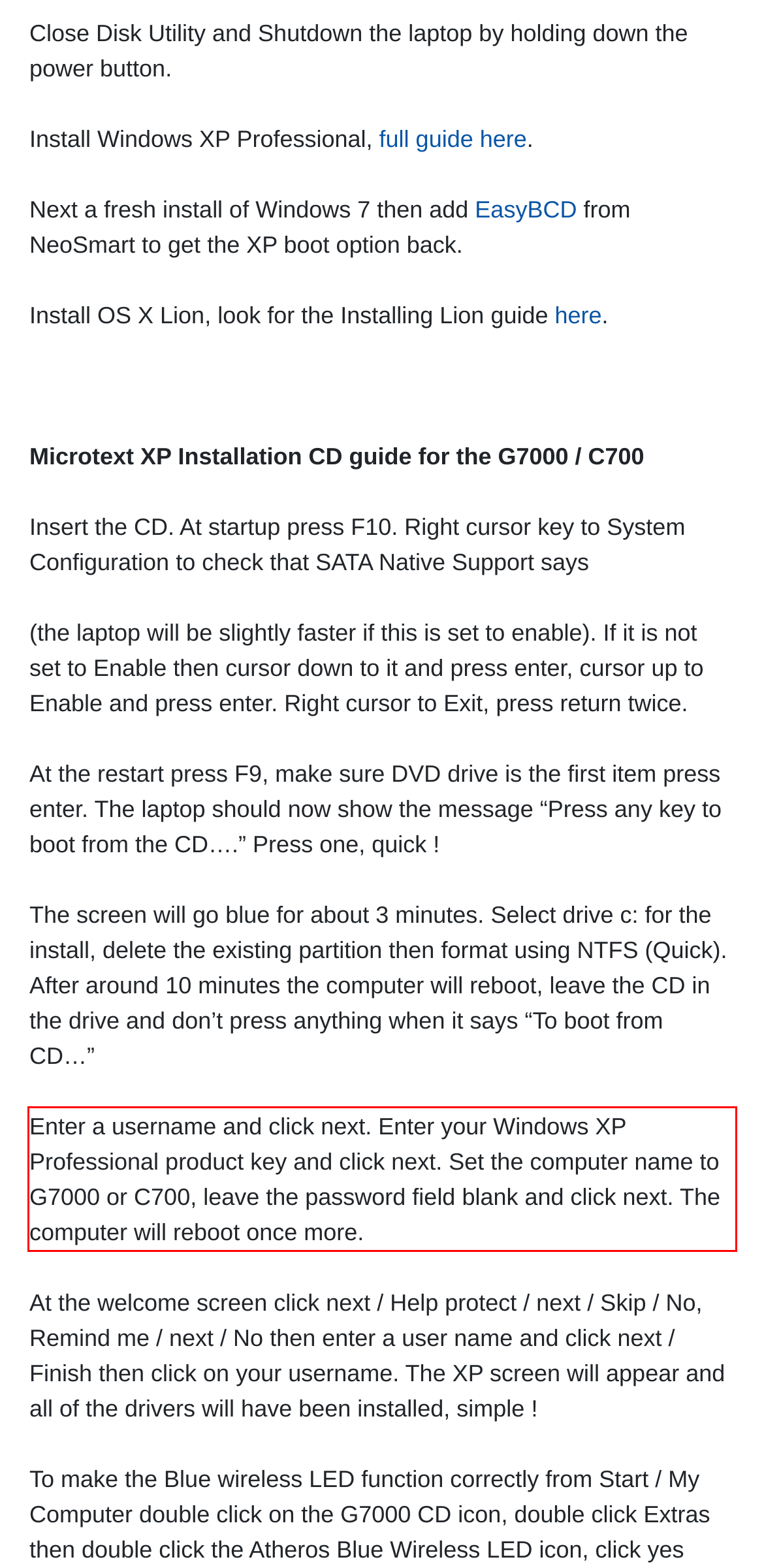Analyze the screenshot of a webpage where a red rectangle is bounding a UI element. Extract and generate the text content within this red bounding box.

Enter a username and click next. Enter your Windows XP Professional product key and click next. Set the computer name to G7000 or C700, leave the password field blank and click next. The computer will reboot once more.